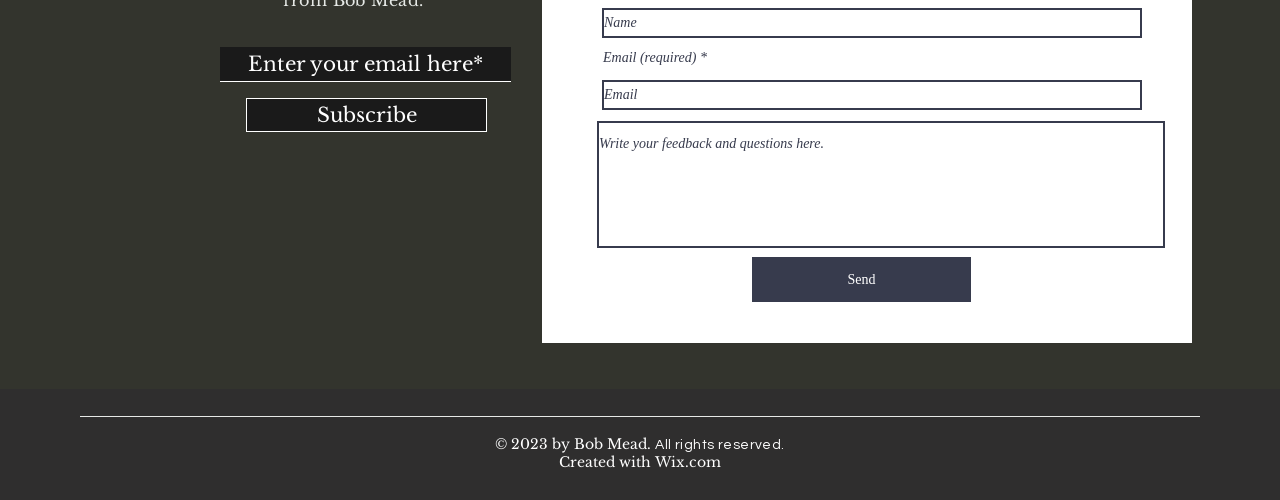Provide a brief response to the question below using one word or phrase:
Who is the copyright holder?

Bob Mead